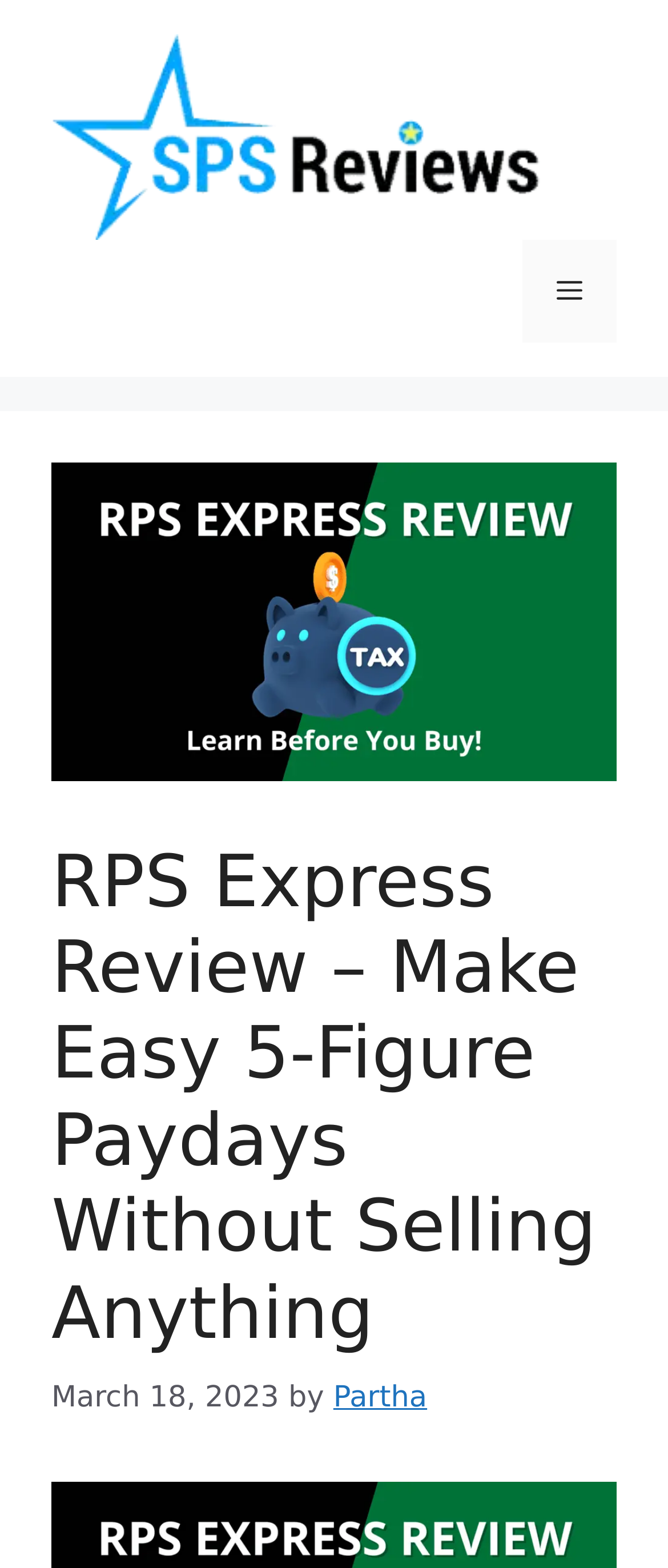What is the name of the website?
Observe the image and answer the question with a one-word or short phrase response.

SPS-Reviews